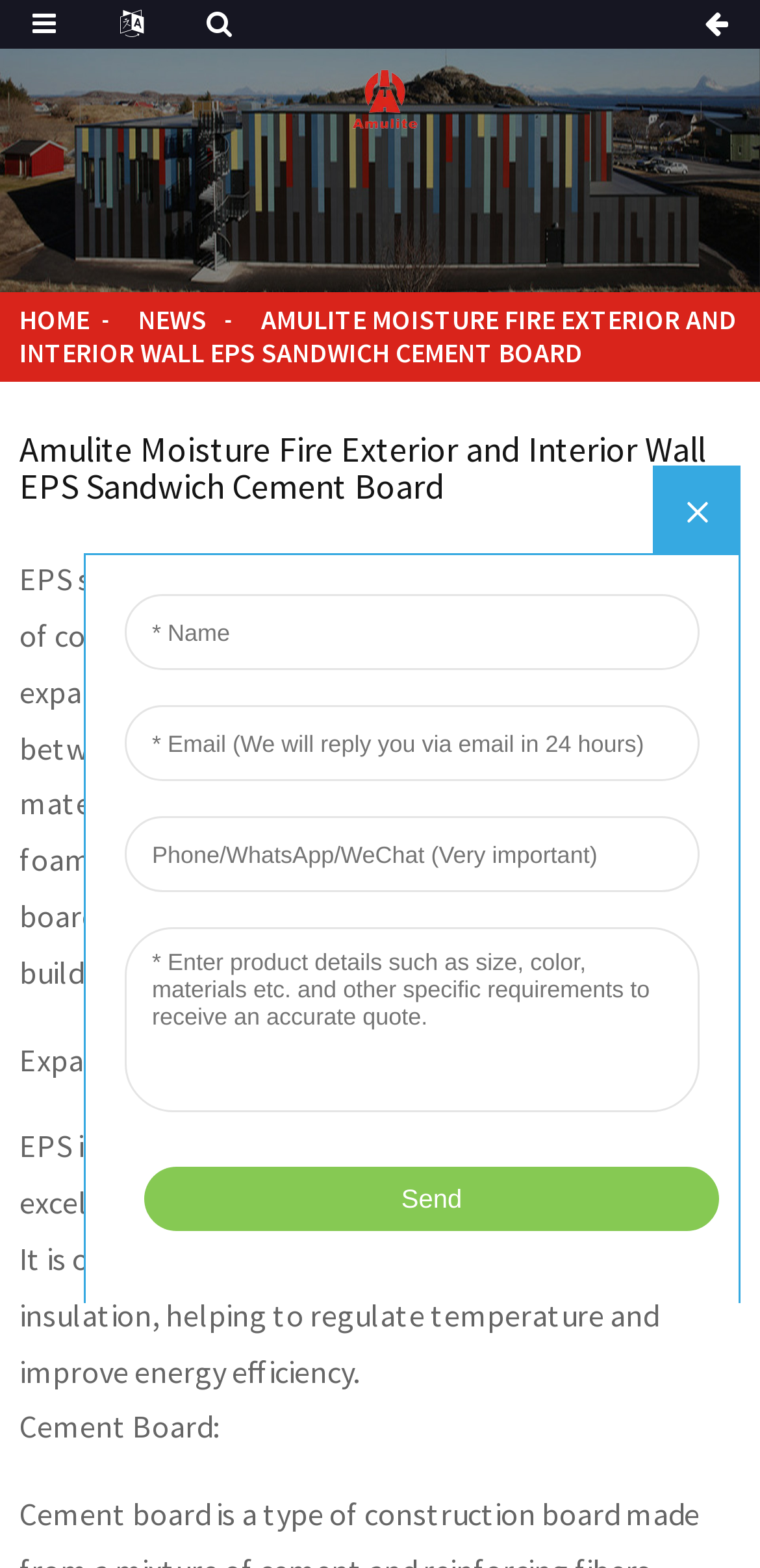What is the benefit of using EPS sandwich cement board?
From the image, respond using a single word or phrase.

Energy efficiency